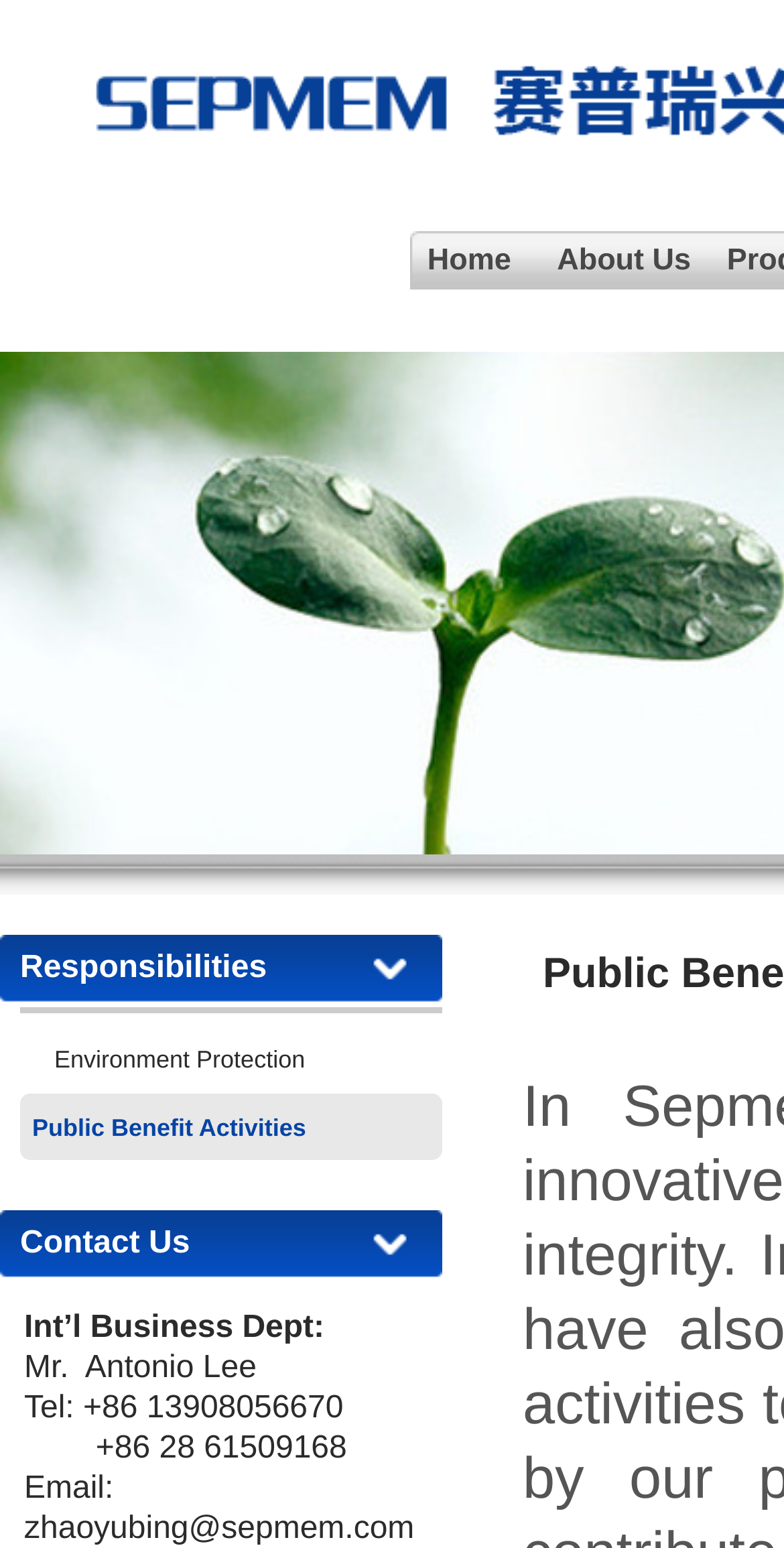How many links are there in the top navigation bar?
Please give a well-detailed answer to the question.

I found the answer by looking at the link elements at the top of the webpage. There are two links, 'Home' and 'About Us', located at [0.524, 0.149, 0.673, 0.187] and [0.673, 0.149, 0.919, 0.187] respectively.